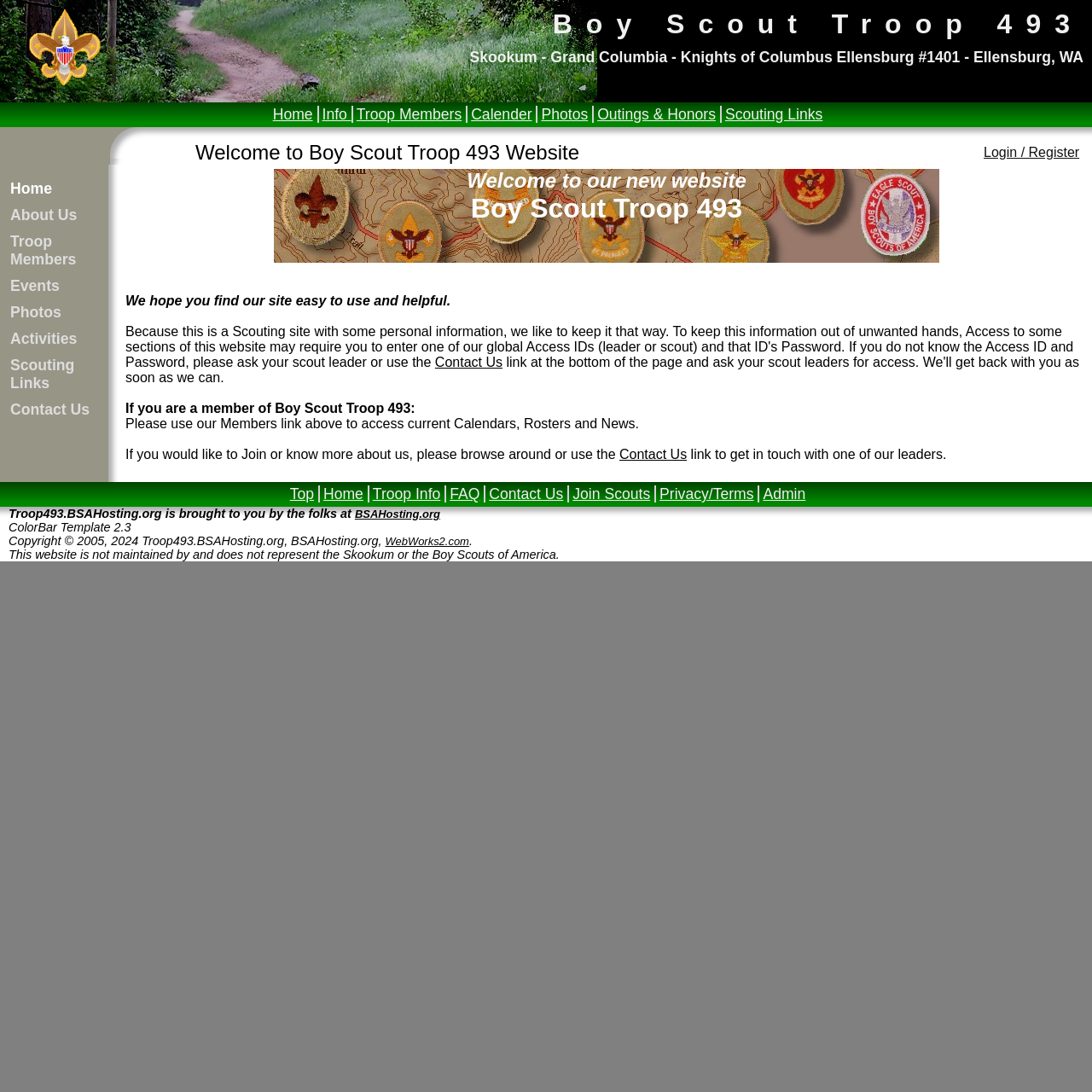Determine the bounding box coordinates of the area to click in order to meet this instruction: "click on the Home link".

[0.25, 0.097, 0.286, 0.112]